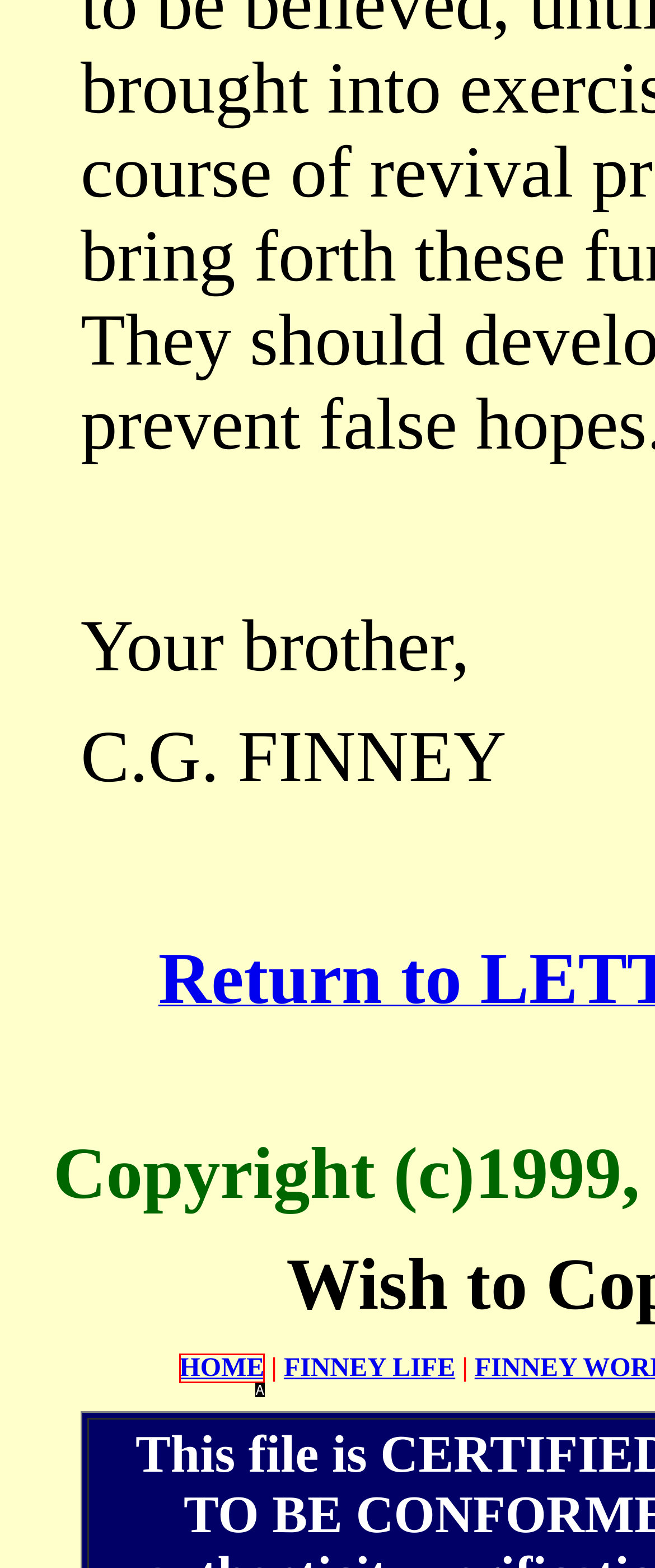Pick the option that best fits the description: HOME. Reply with the letter of the matching option directly.

A